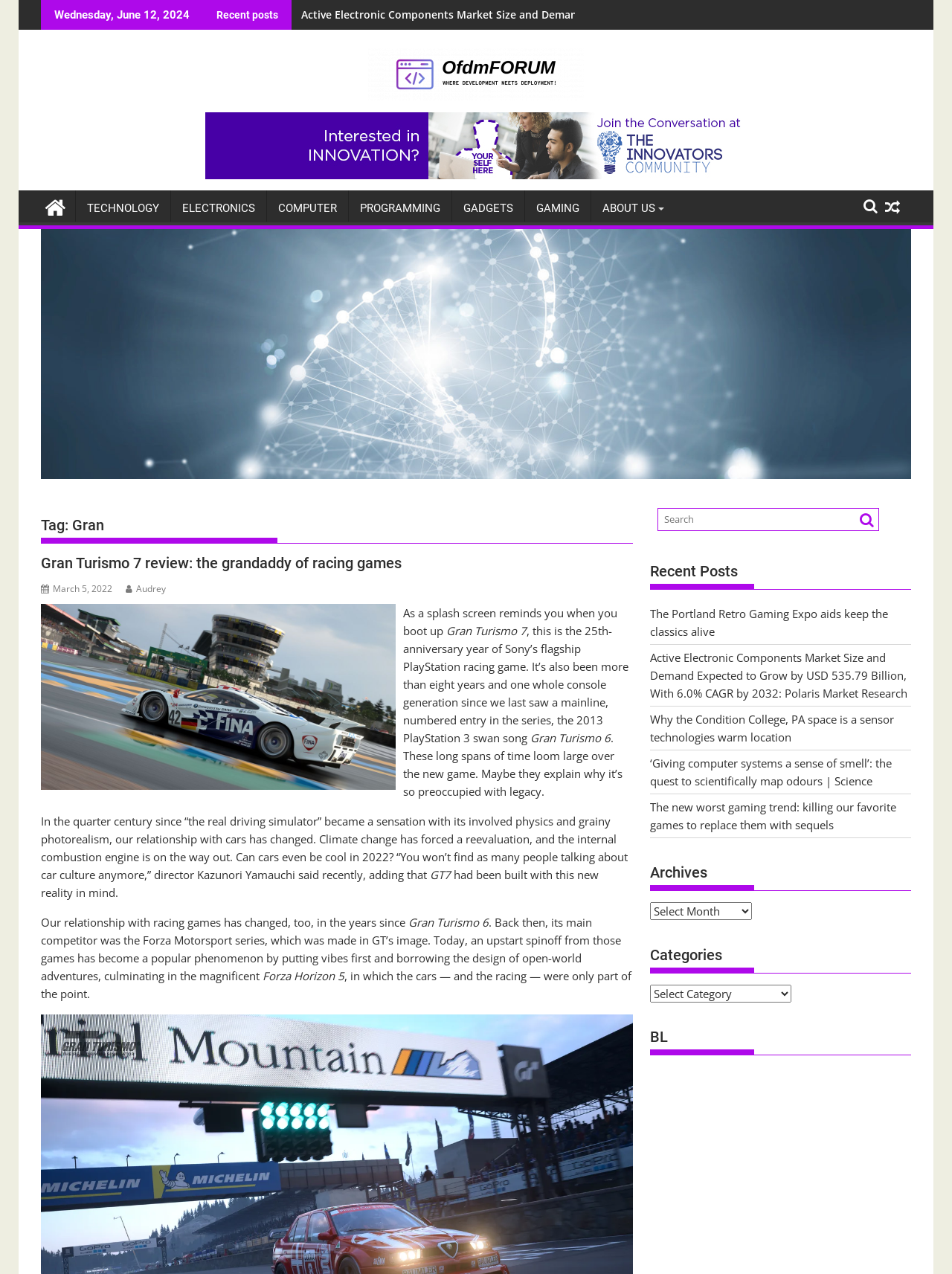Answer succinctly with a single word or phrase:
How many recent posts are displayed on the page?

6